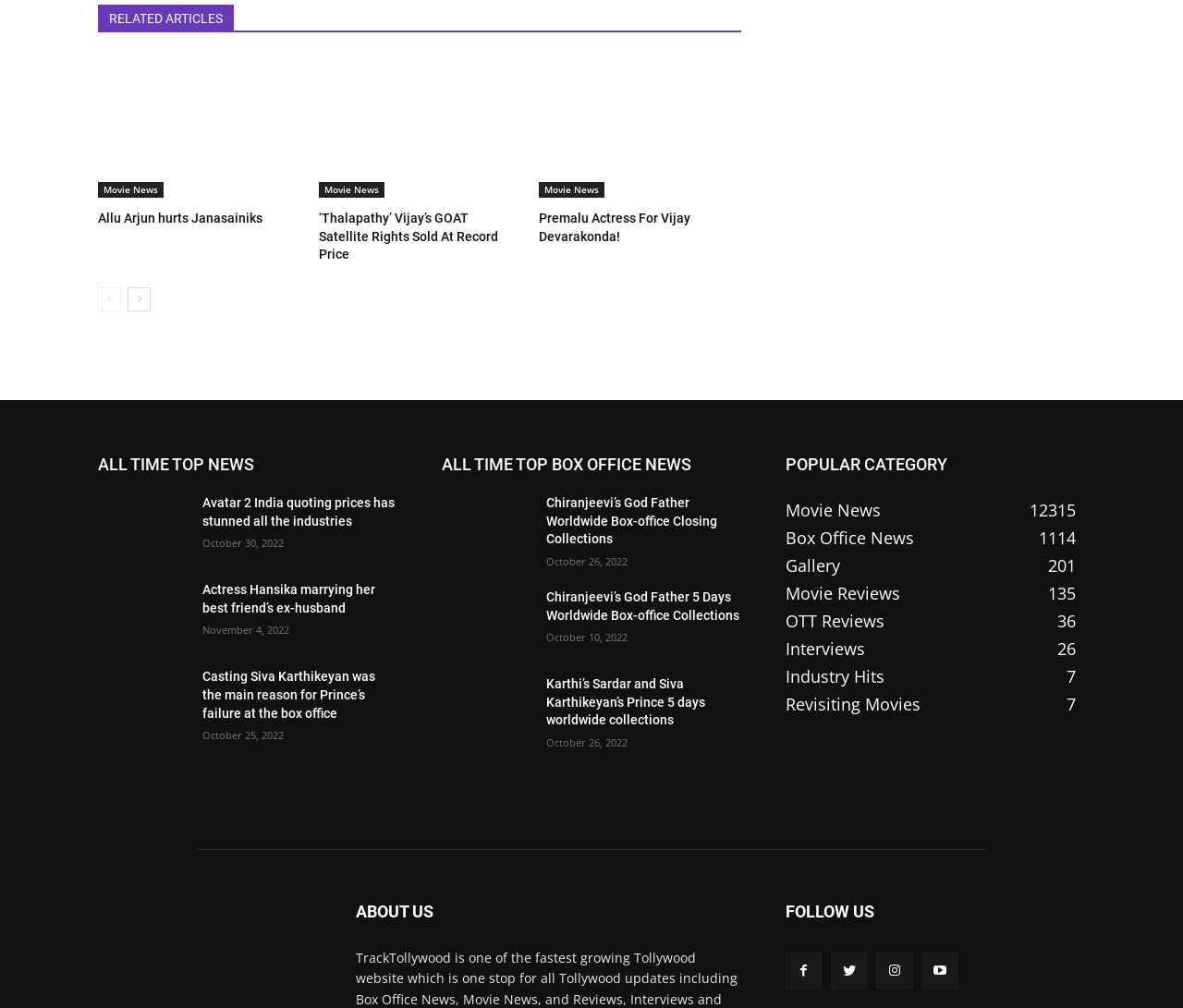Please locate the bounding box coordinates of the region I need to click to follow this instruction: "Go to 'ALL TIME TOP NEWS'".

[0.083, 0.427, 0.336, 0.456]